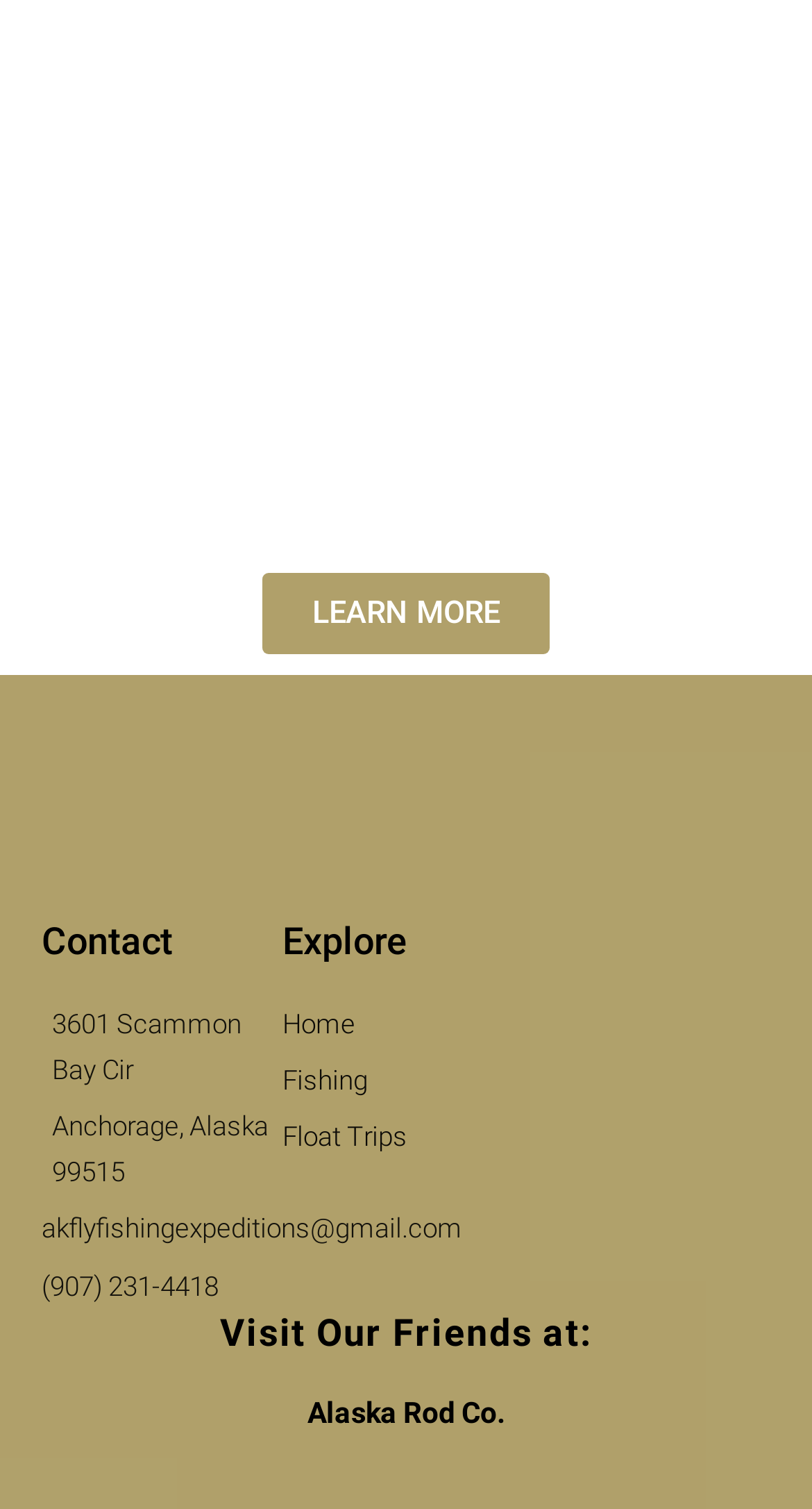Provide the bounding box coordinates of the HTML element this sentence describes: "LEARN MORE".

[0.323, 0.38, 0.677, 0.434]